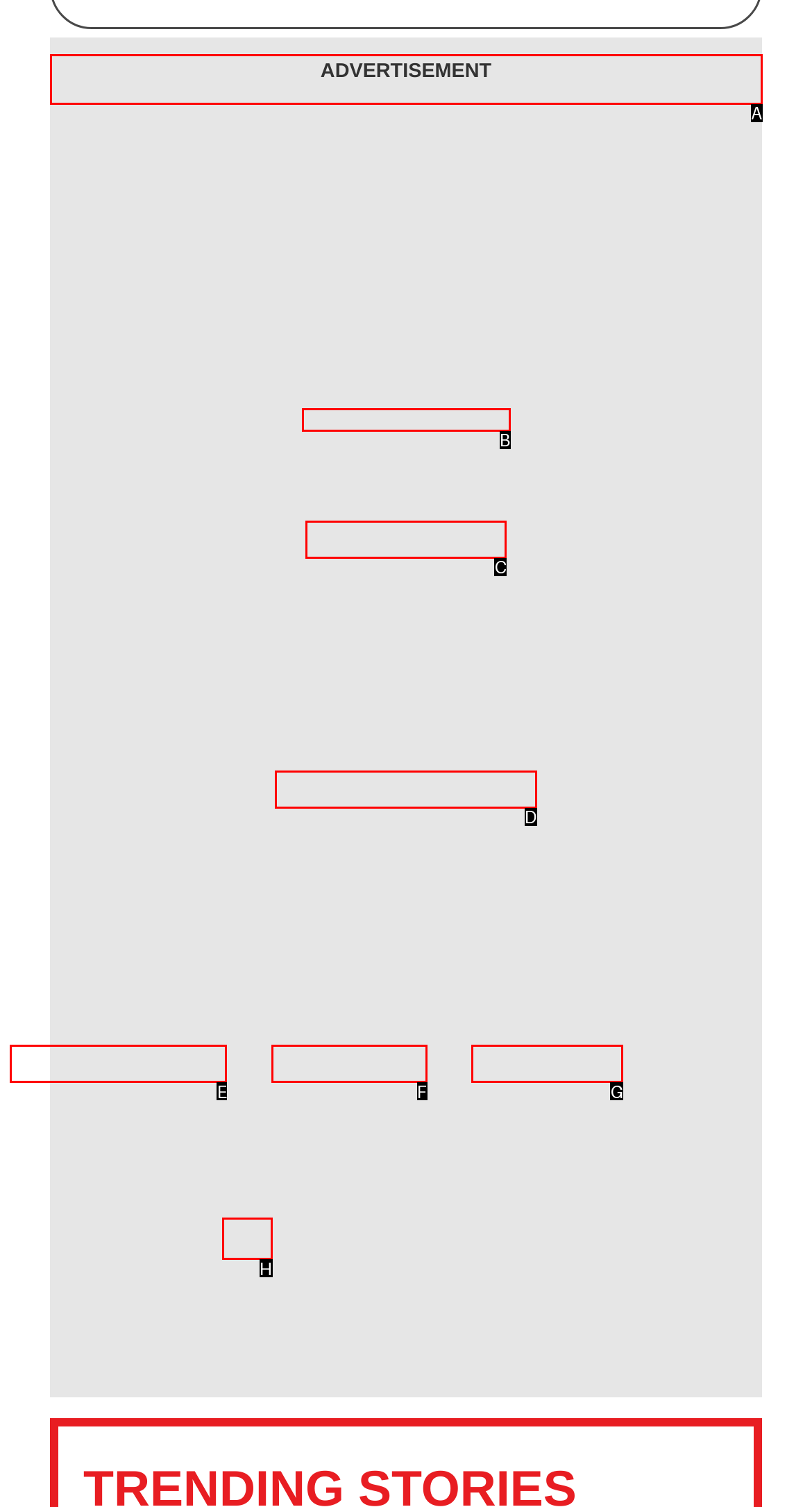Tell me which one HTML element best matches the description: Subscribe Answer with the option's letter from the given choices directly.

C